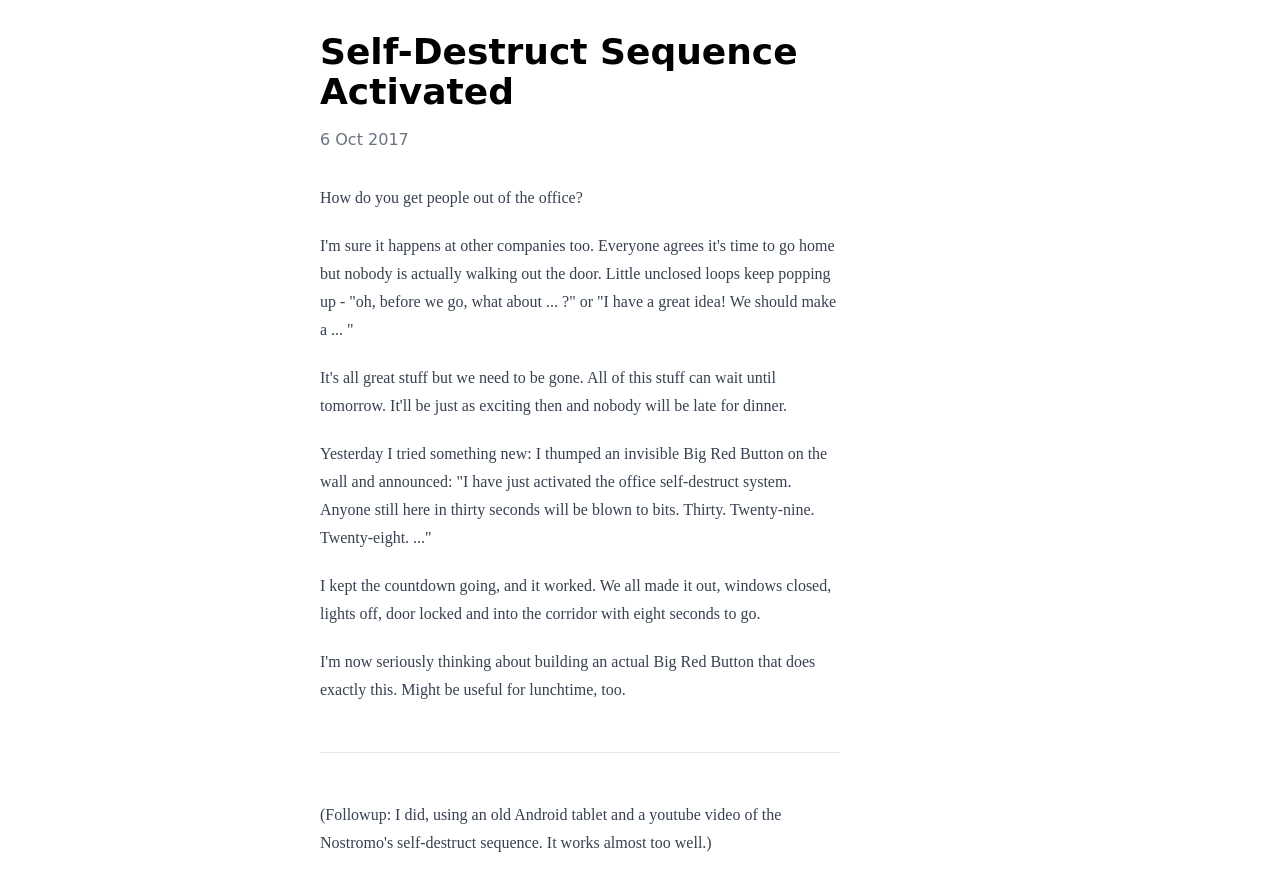What is the date mentioned in the article?
Answer the question with detailed information derived from the image.

I found the date '6 Oct 2017' in the StaticText element with bounding box coordinates [0.25, 0.149, 0.319, 0.17], which suggests that it is a relevant date mentioned in the article.